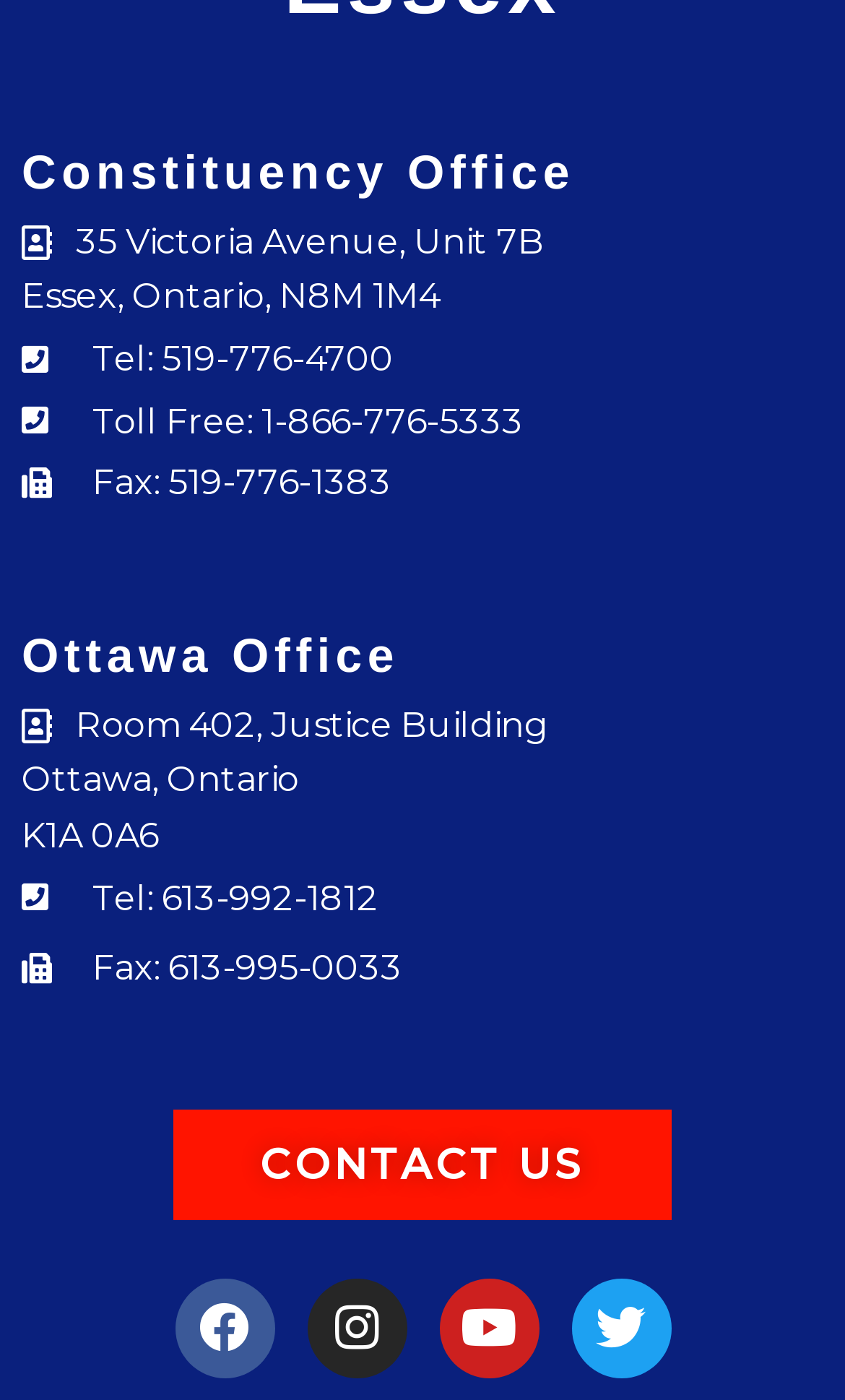Locate the coordinates of the bounding box for the clickable region that fulfills this instruction: "Follow on Facebook".

[0.206, 0.913, 0.324, 0.984]